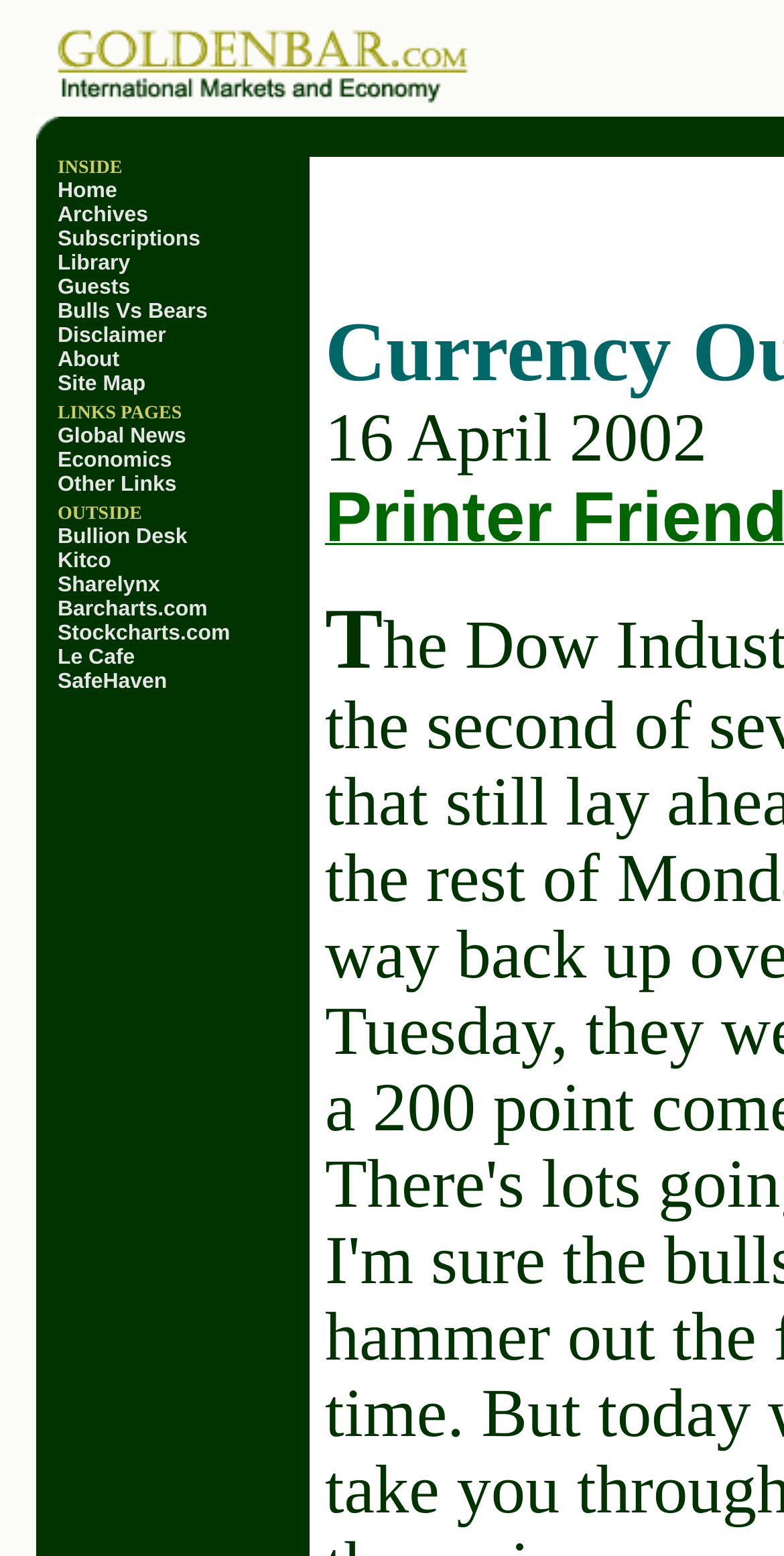Answer the question below using just one word or a short phrase: 
What is the text in the second gridcell of the first row?

INSIDE